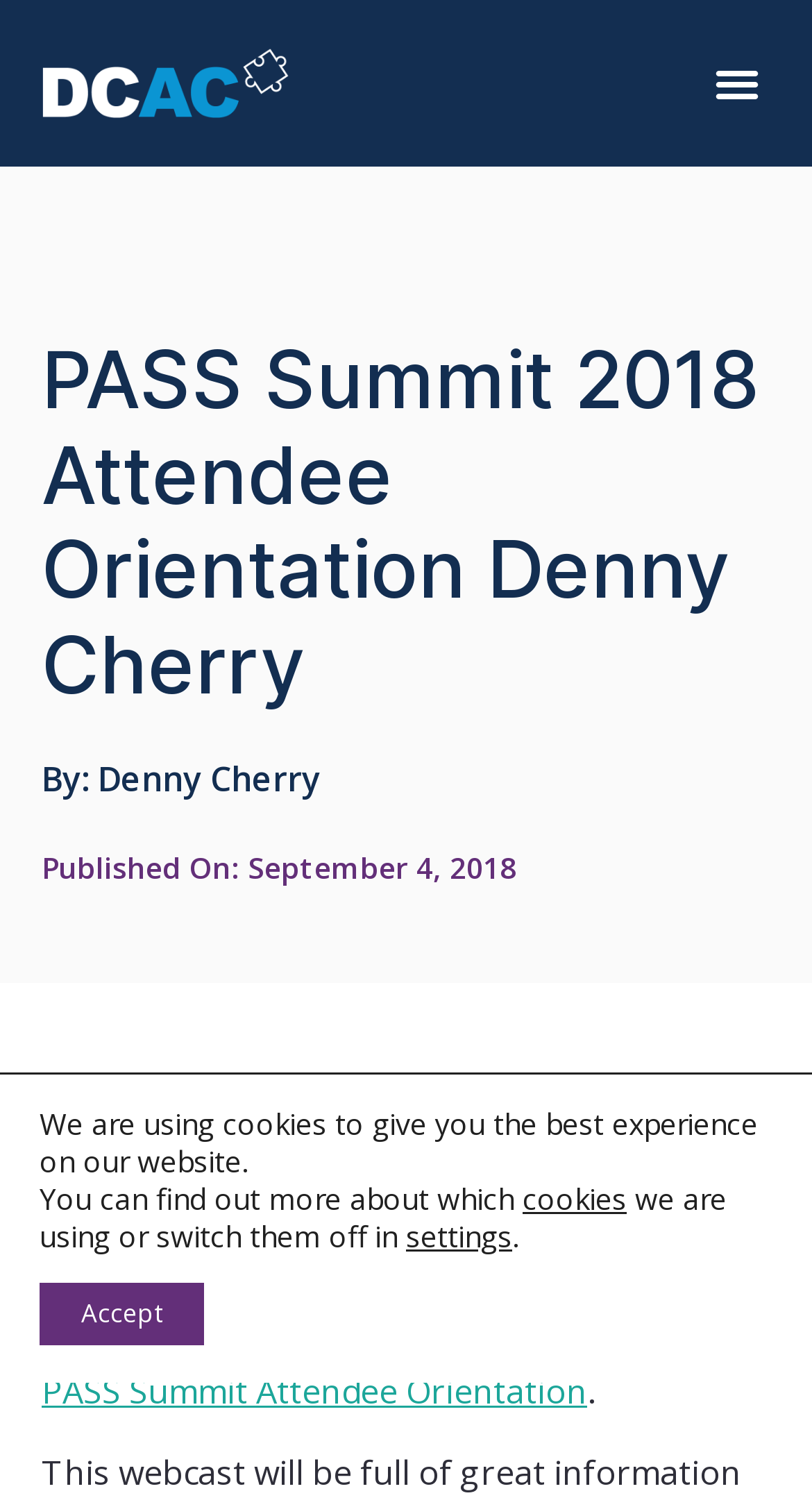Determine the bounding box coordinates of the clickable element to complete this instruction: "Toggle the Menu". Provide the coordinates in the format of four float numbers between 0 and 1, [left, top, right, bottom].

[0.865, 0.032, 0.95, 0.078]